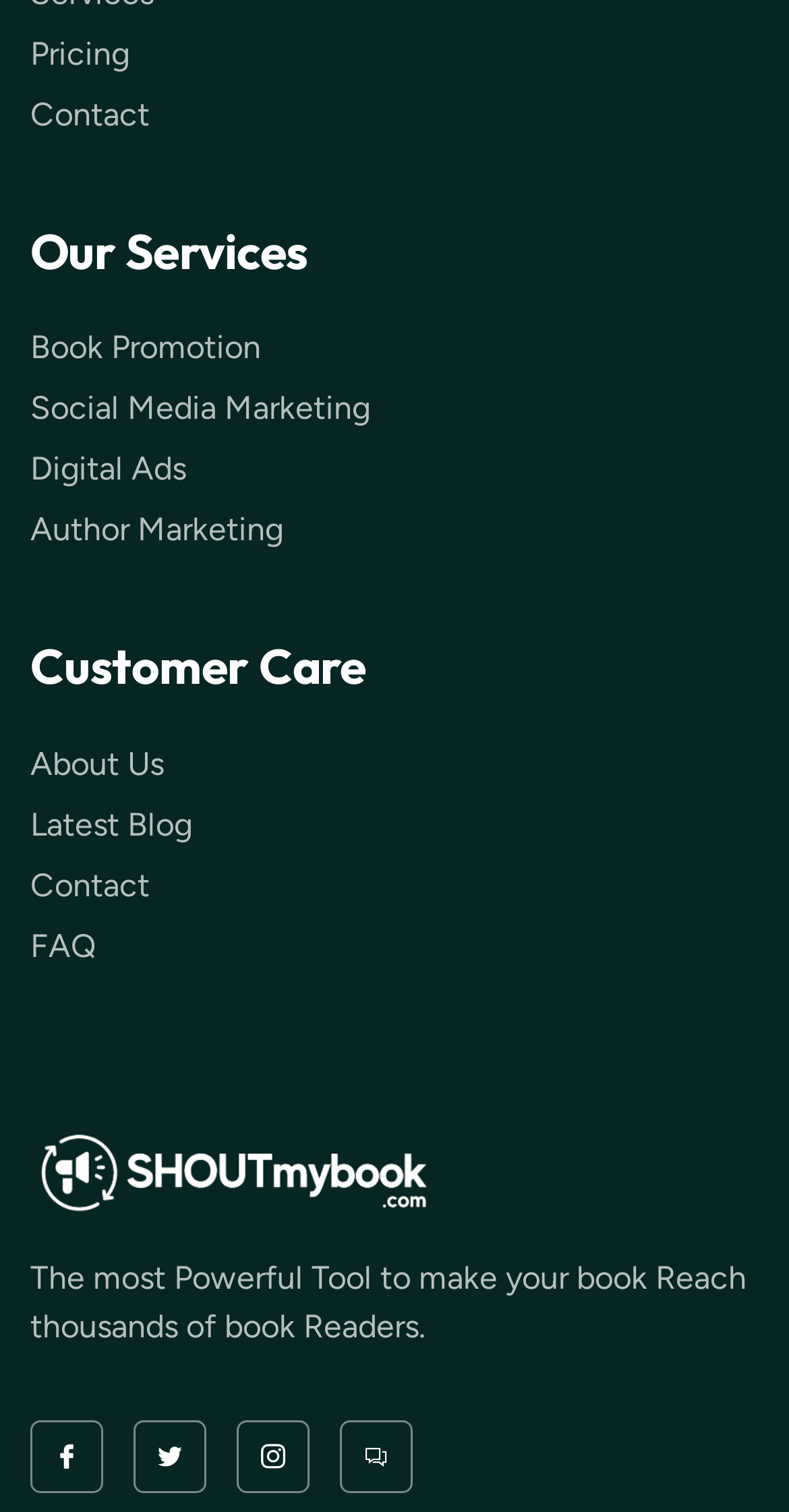Can you find the bounding box coordinates for the element to click on to achieve the instruction: "Click on Pricing"?

[0.038, 0.02, 0.962, 0.052]